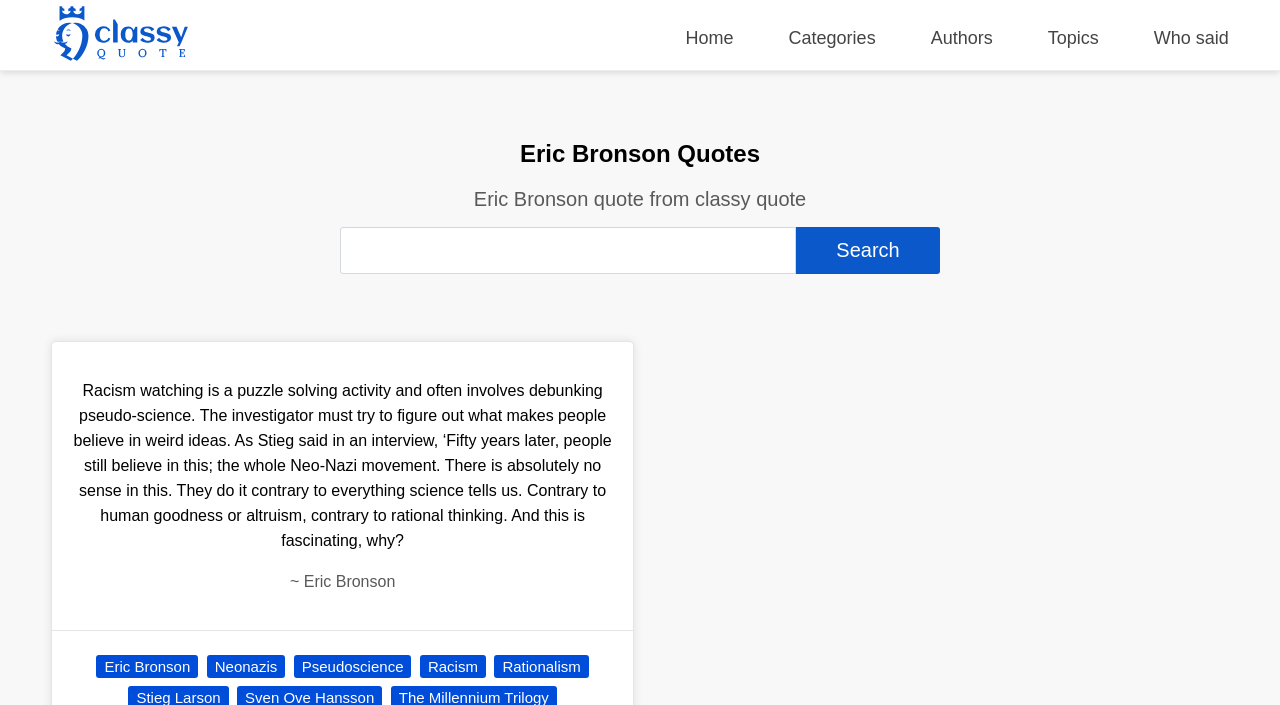Please identify the bounding box coordinates of the clickable area that will fulfill the following instruction: "Explore topics related to racism". The coordinates should be in the format of four float numbers between 0 and 1, i.e., [left, top, right, bottom].

[0.328, 0.929, 0.38, 0.962]